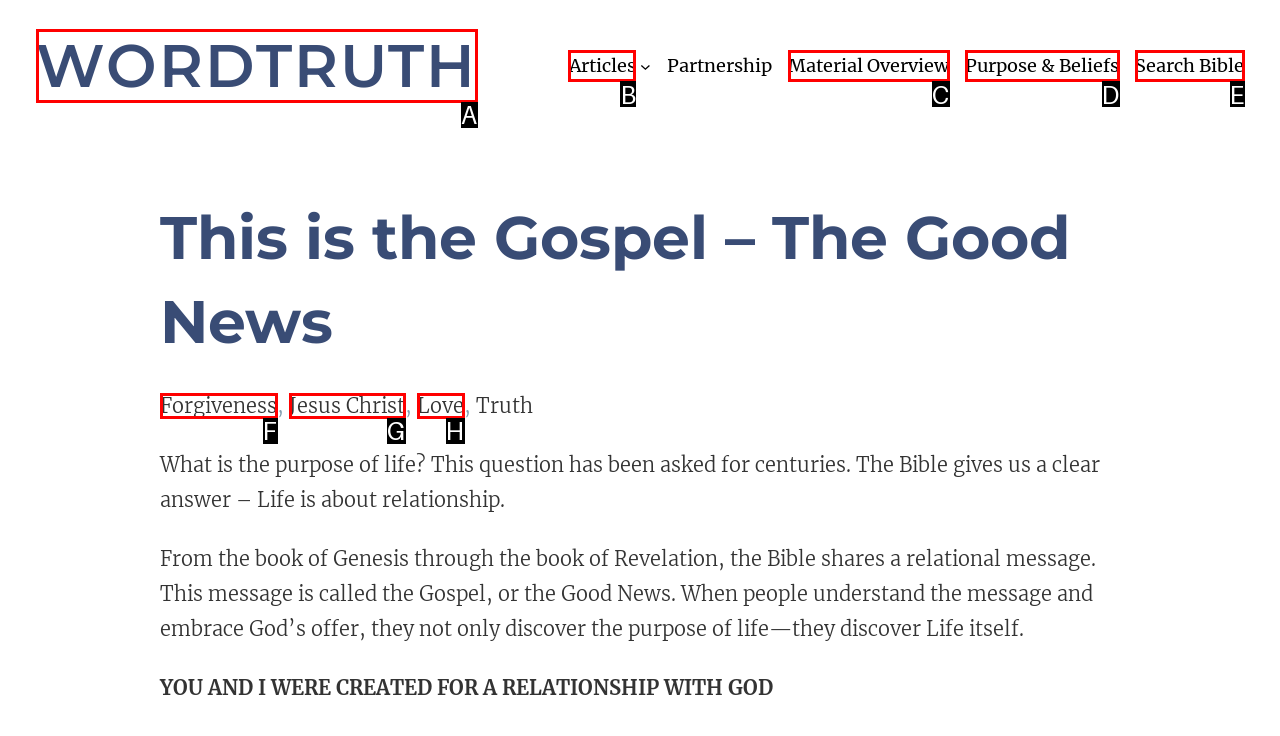Given the description: Jesus Christ, identify the matching option. Answer with the corresponding letter.

G